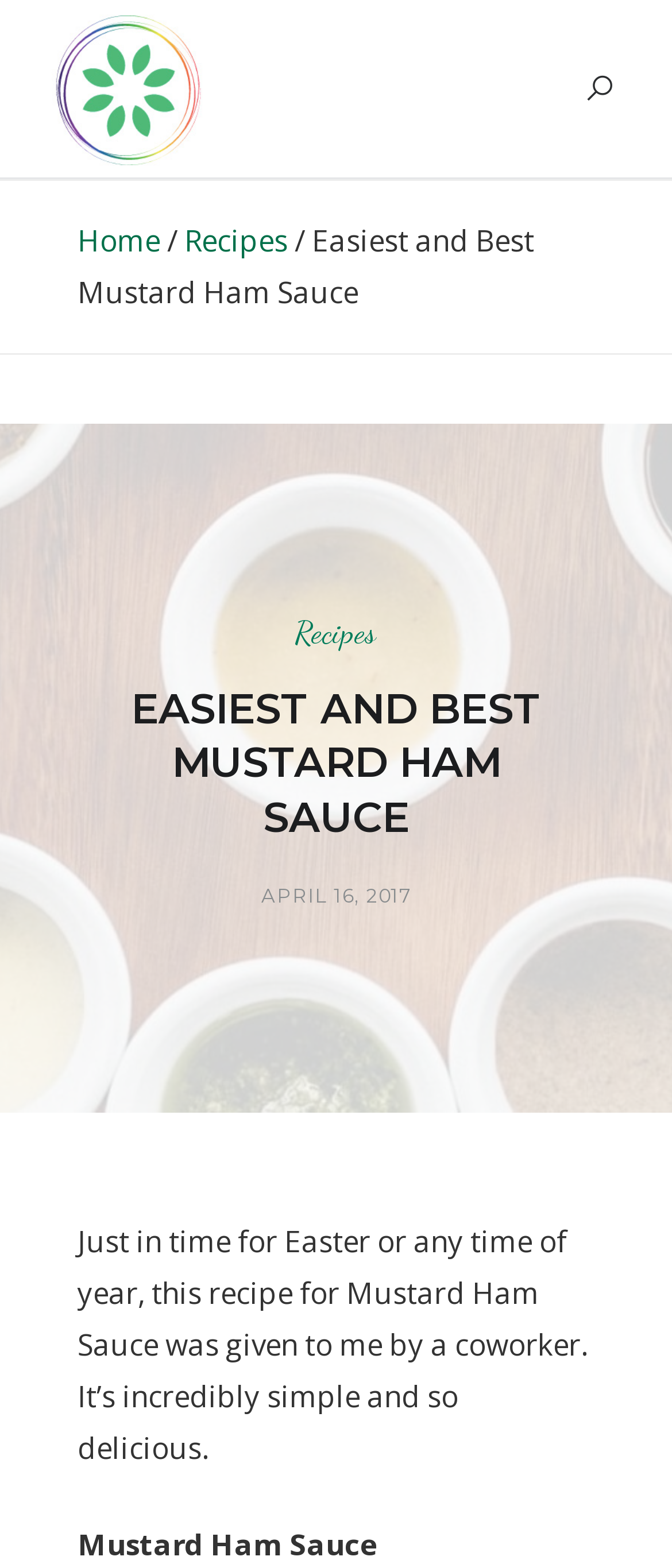Based on the provided description, "Recipes", find the bounding box of the corresponding UI element in the screenshot.

[0.274, 0.14, 0.428, 0.165]